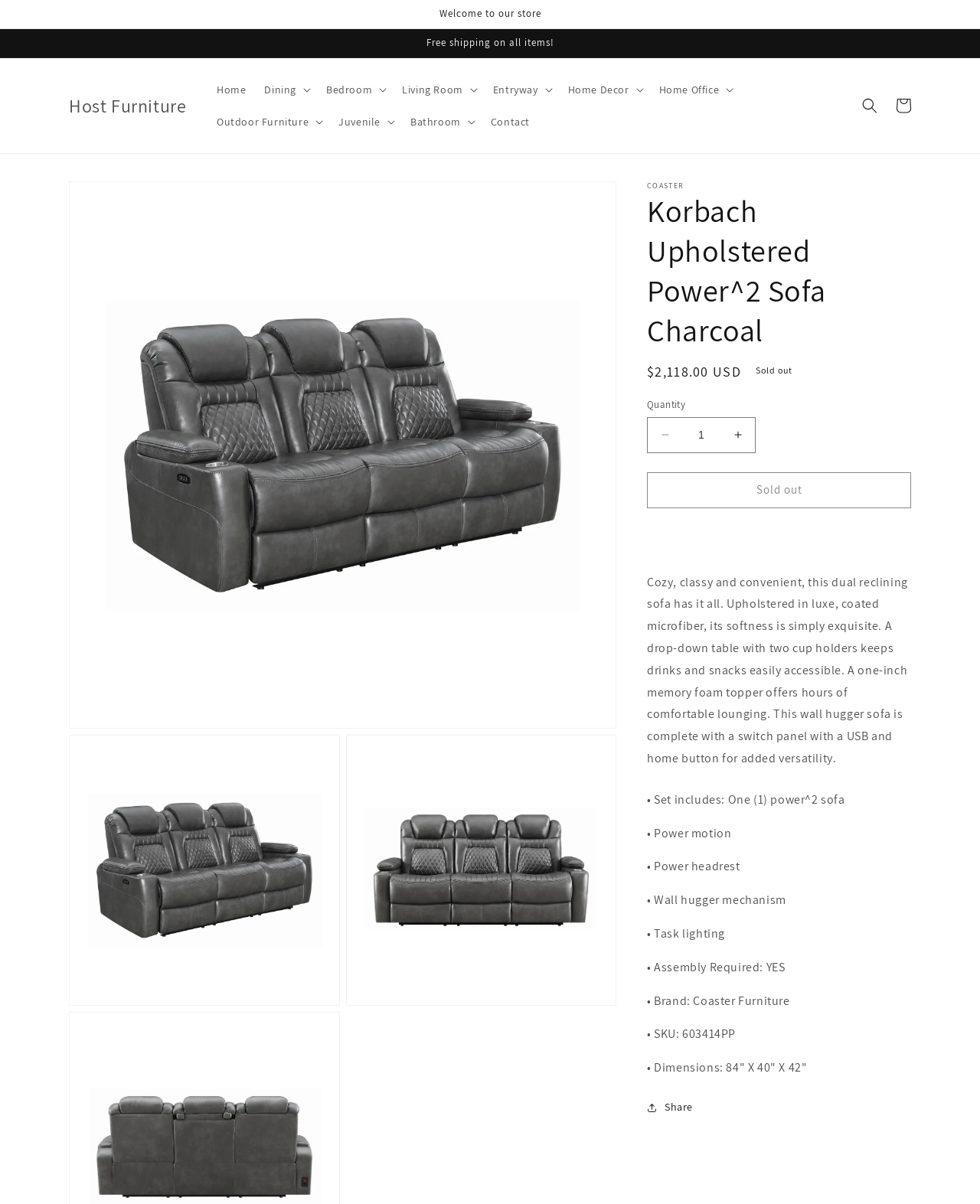Locate the bounding box coordinates of the clickable area needed to fulfill the instruction: "Share the product".

[0.66, 0.906, 0.707, 0.934]